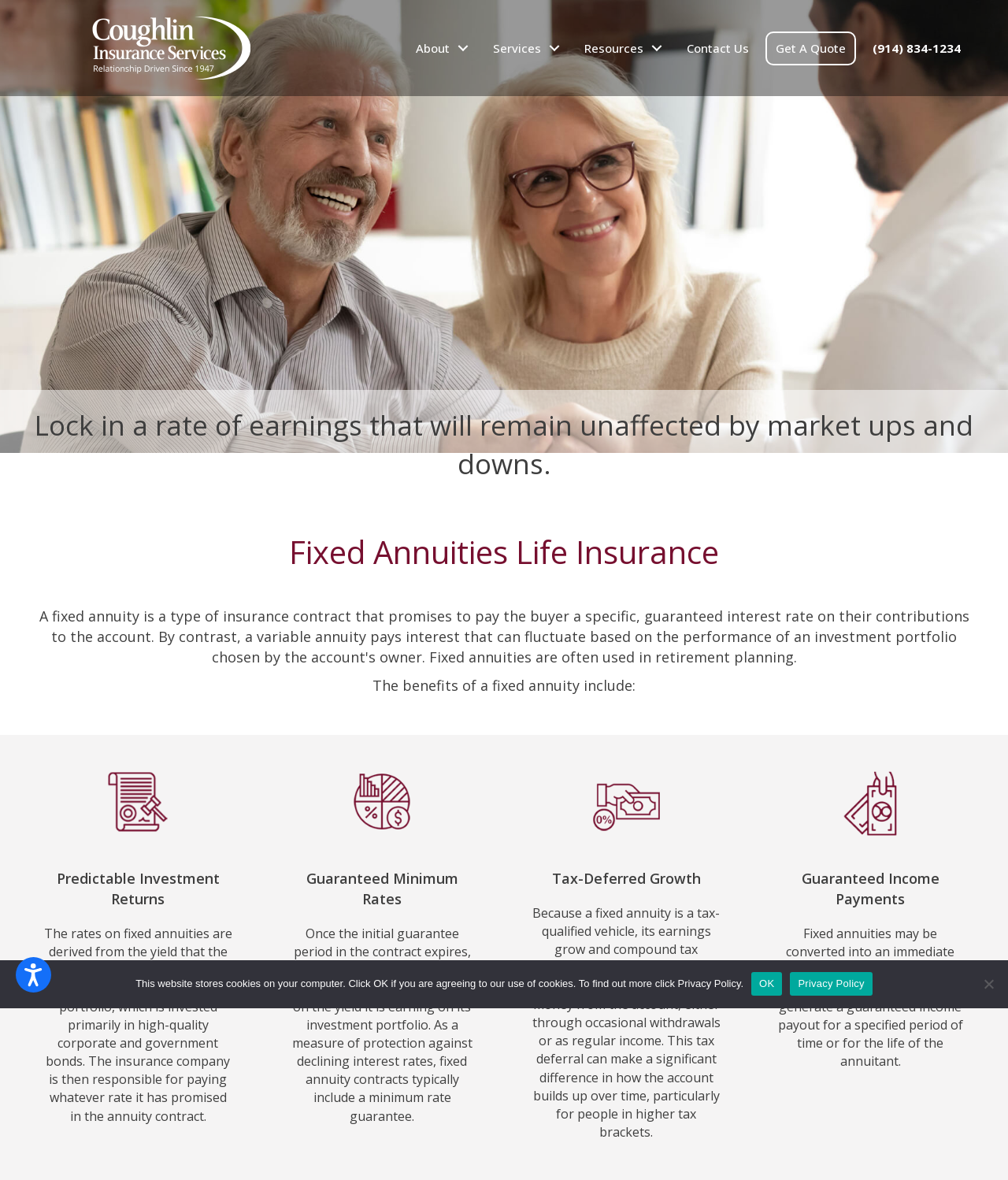Generate a thorough explanation of the webpage's elements.

The webpage is about fixed annuities and life insurance, with a focus on the benefits and features of this type of insurance contract. At the top left corner, there are three "Skip to" links, followed by an accessibility button and an image. The Coughlin Insurance logo is located at the top center, with a navigation menu to the right, containing links to "About", "Services", "Resources", "Contact Us", "Get A Quote", and a phone number.

Below the navigation menu, there is a heading that reads "Lock in a rate of earnings that will remain unaffected by market ups and downs." followed by another heading "Fixed Annuities Life Insurance". The main content of the page is divided into sections, each with a heading and a brief description. The sections are: "Predictable Investment Returns", "Guaranteed Minimum Rates", "Tax-Deferred Growth", and "Guaranteed Income Payments". Each section has an accompanying image and a block of text that explains the benefit or feature.

At the bottom of the page, there is a cookie notice dialog with a message about the website storing cookies, and options to agree or learn more about the privacy policy.